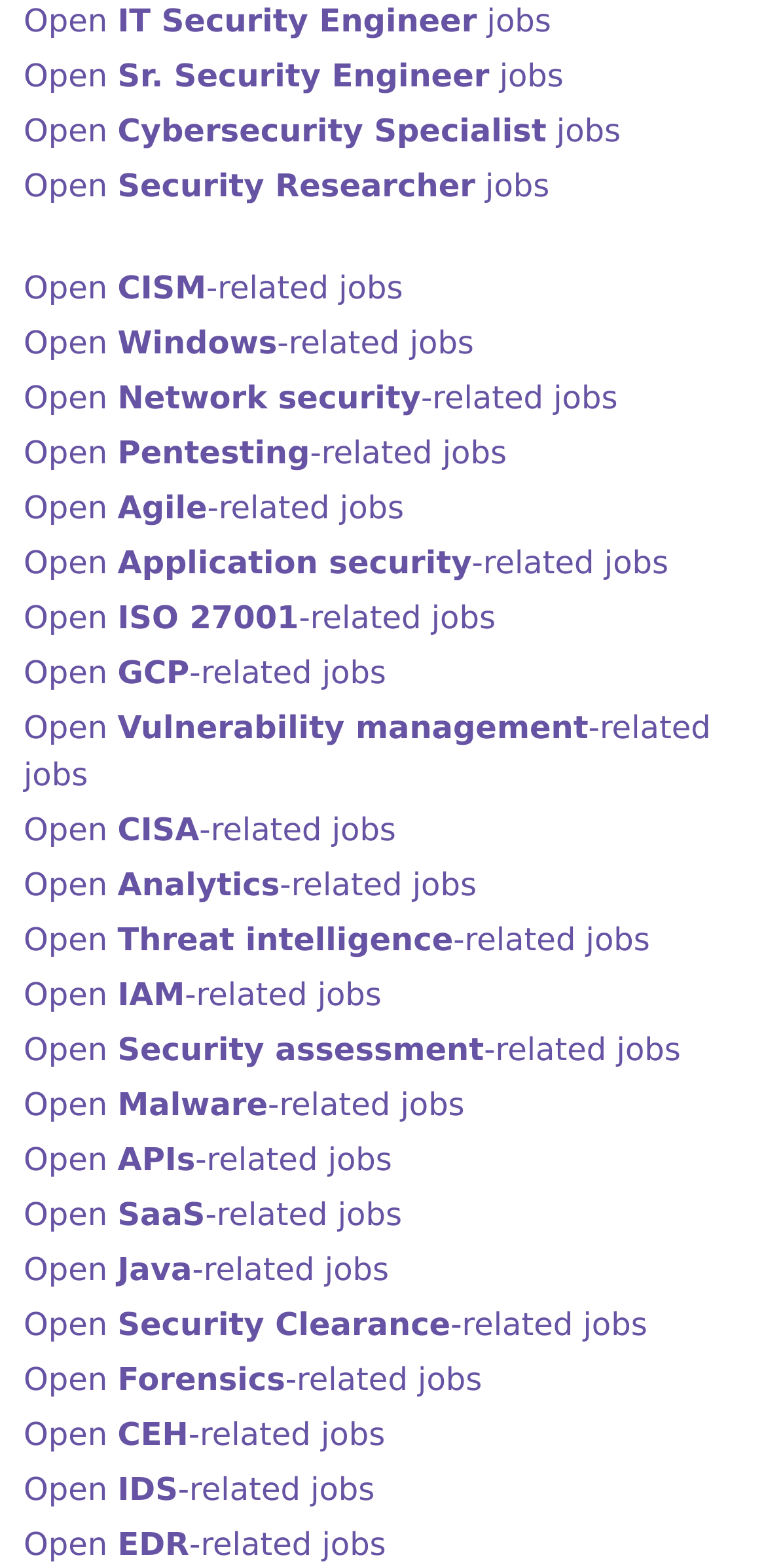Are there any job categories related to programming languages?
Answer the question based on the image using a single word or a brief phrase.

Yes